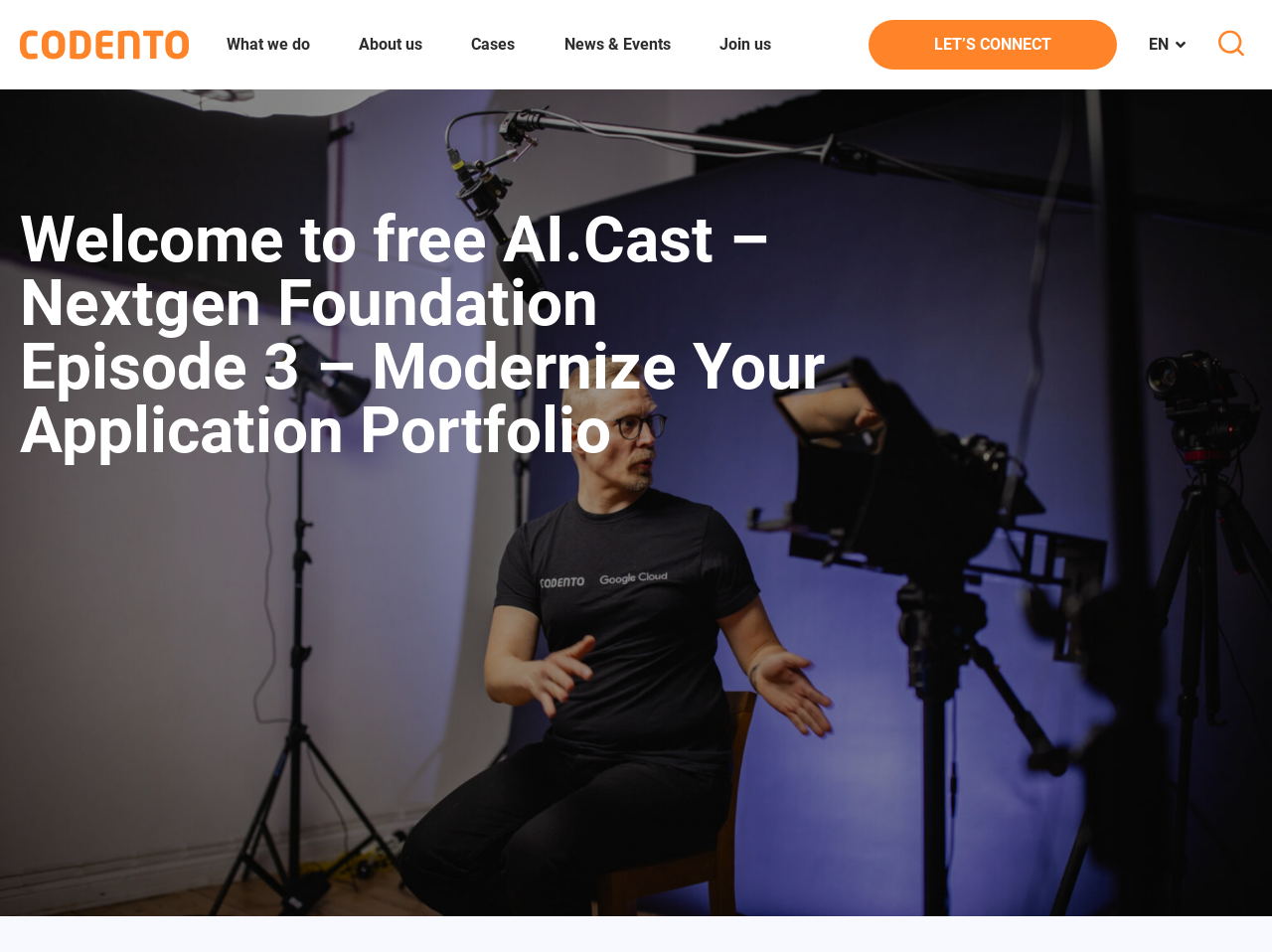Could you locate the bounding box coordinates for the section that should be clicked to accomplish this task: "Subscribe to the newsletter".

None